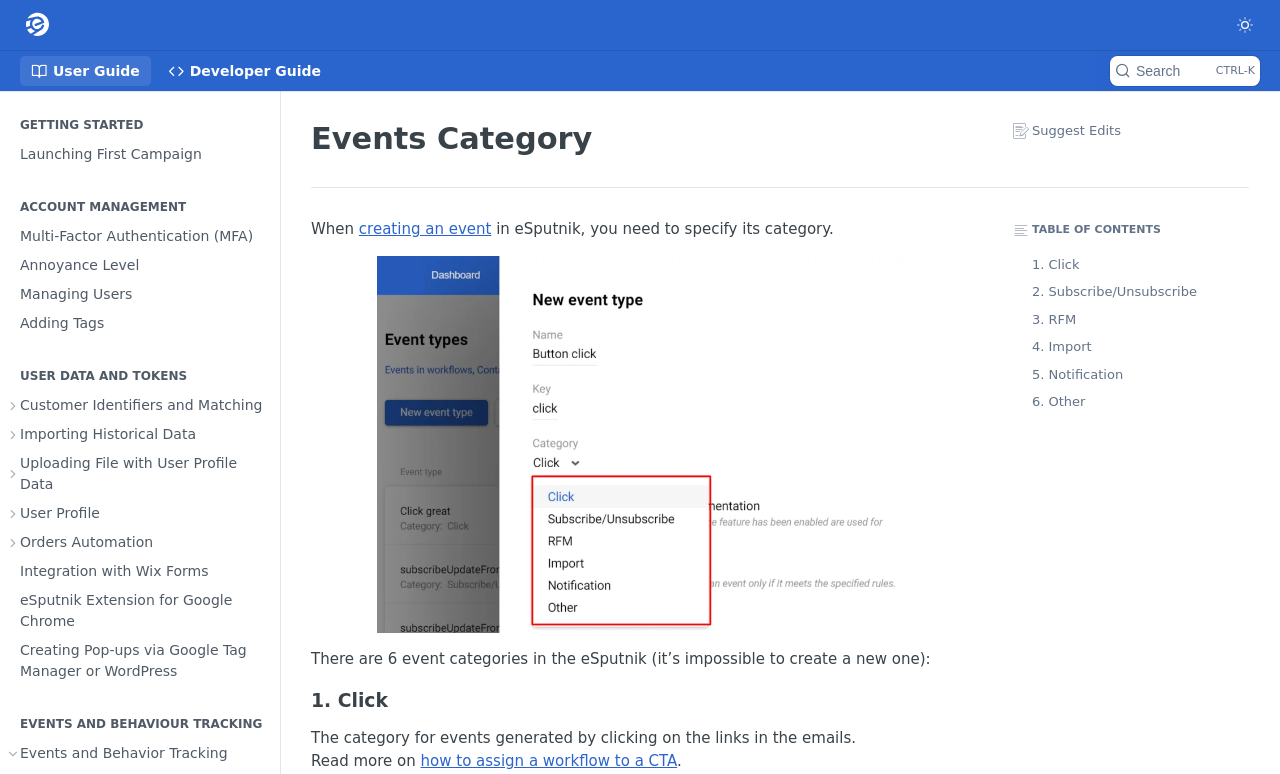Locate the bounding box for the described UI element: "Jump to Content". Ensure the coordinates are four float numbers between 0 and 1, formatted as [left, top, right, bottom].

[0.008, 0.013, 0.118, 0.052]